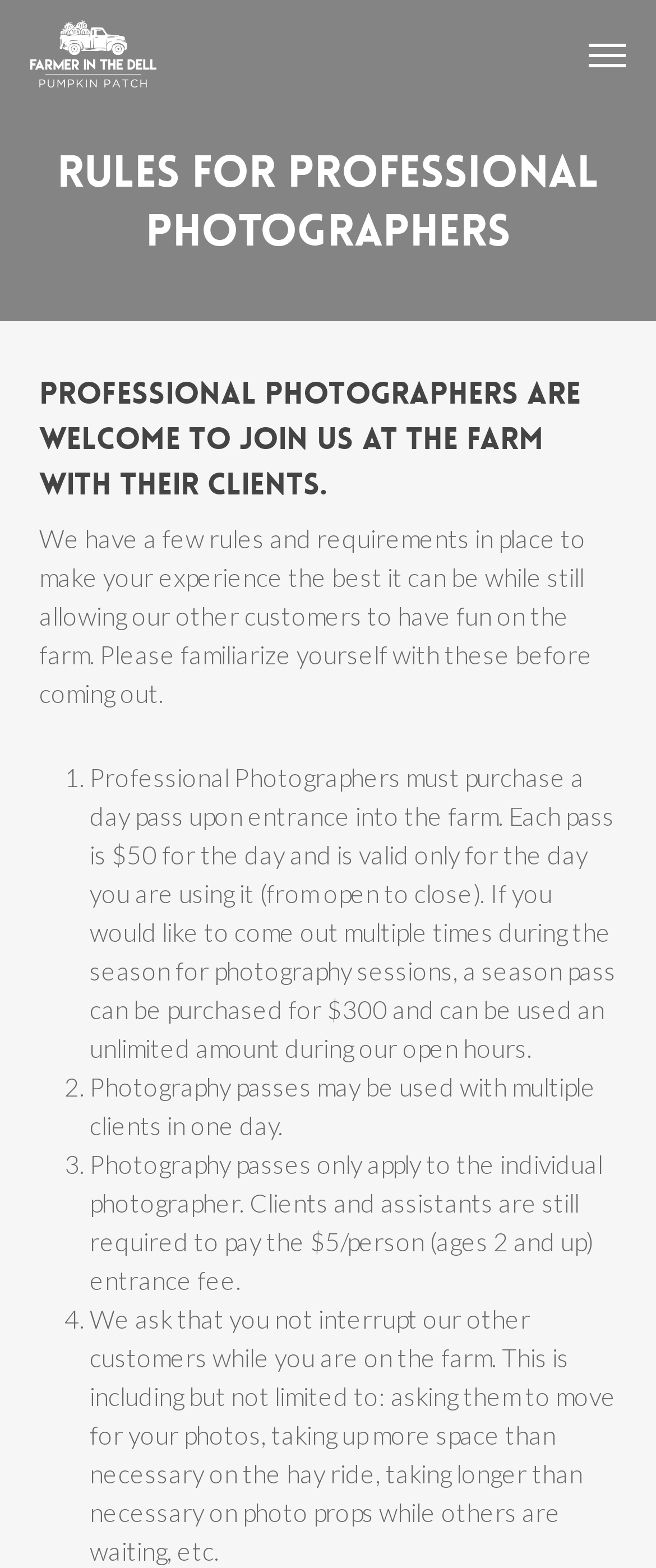Locate the bounding box for the described UI element: "Menu". Ensure the coordinates are four float numbers between 0 and 1, formatted as [left, top, right, bottom].

[0.897, 0.024, 0.954, 0.045]